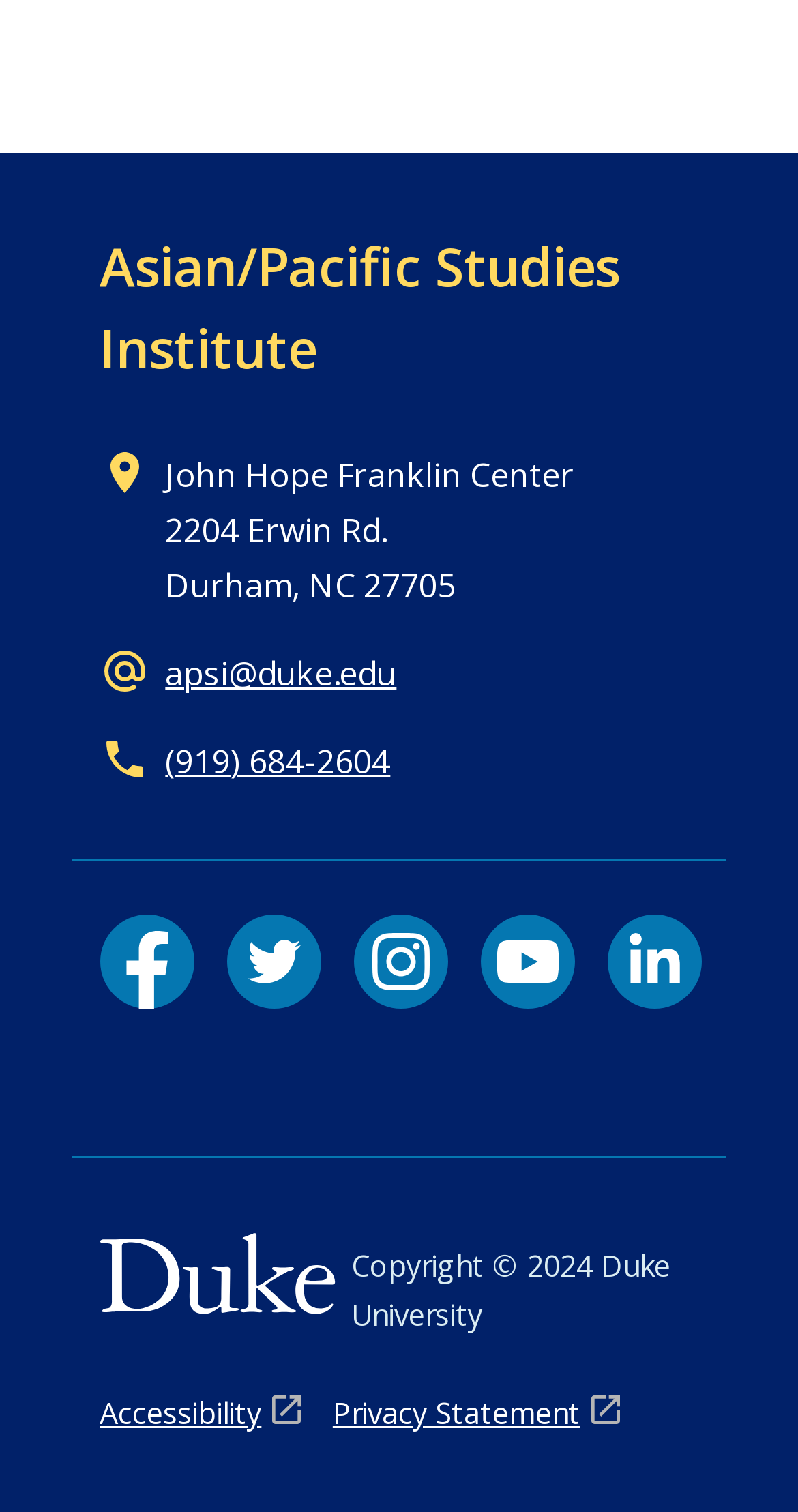Using the description "apsi@duke.edu", locate and provide the bounding box of the UI element.

[0.207, 0.431, 0.497, 0.46]